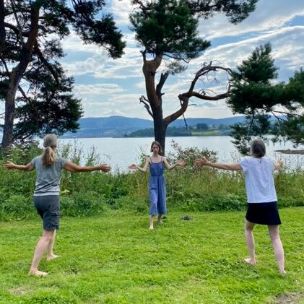What is the color of the sky?
Based on the visual content, answer with a single word or a brief phrase.

Blue